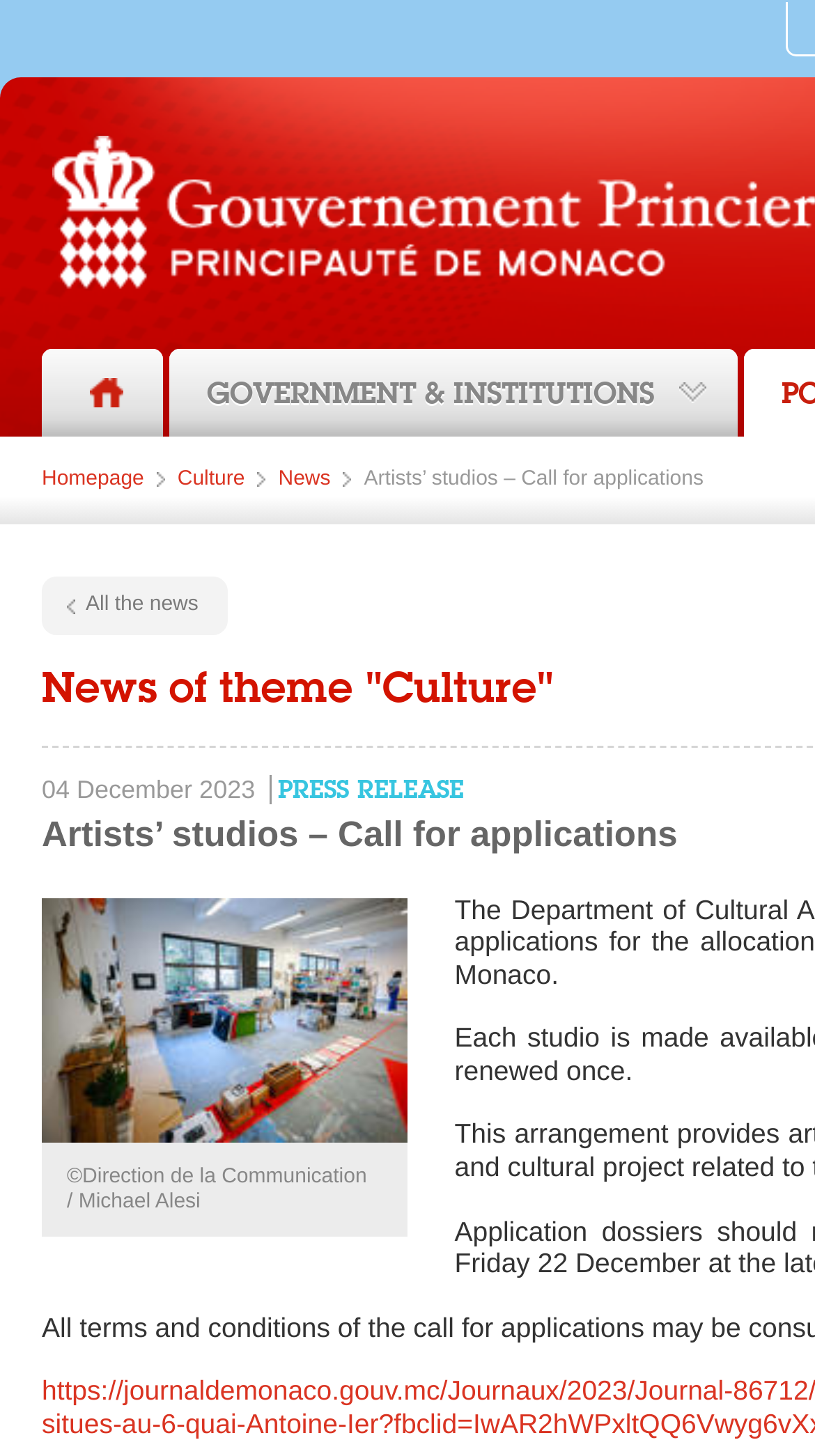Please identify the bounding box coordinates of the element I should click to complete this instruction: 'Go to search engine'. The coordinates should be given as four float numbers between 0 and 1, like this: [left, top, right, bottom].

[0.074, 0.41, 0.151, 0.491]